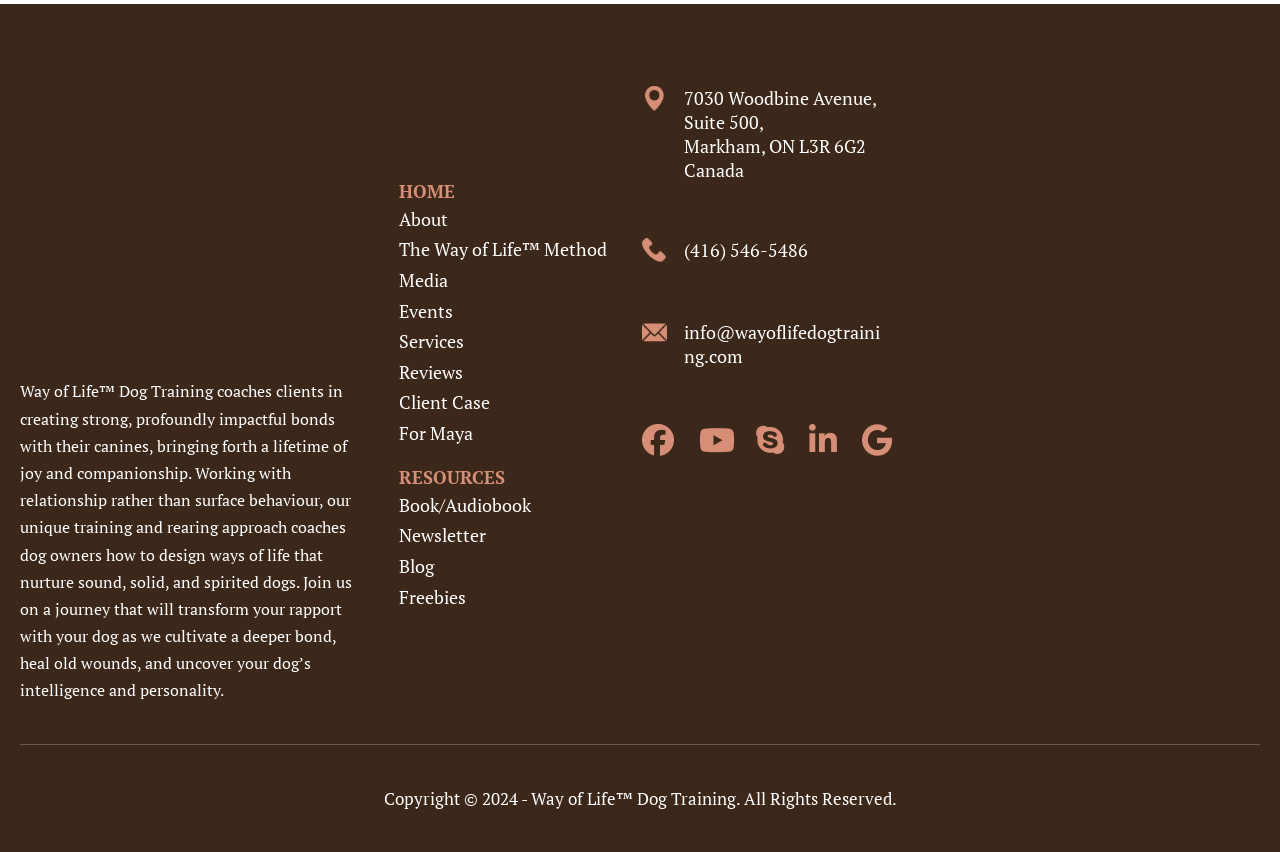Can you find the bounding box coordinates for the element to click on to achieve the instruction: "Click the 'HOME' link"?

[0.311, 0.21, 0.457, 0.239]